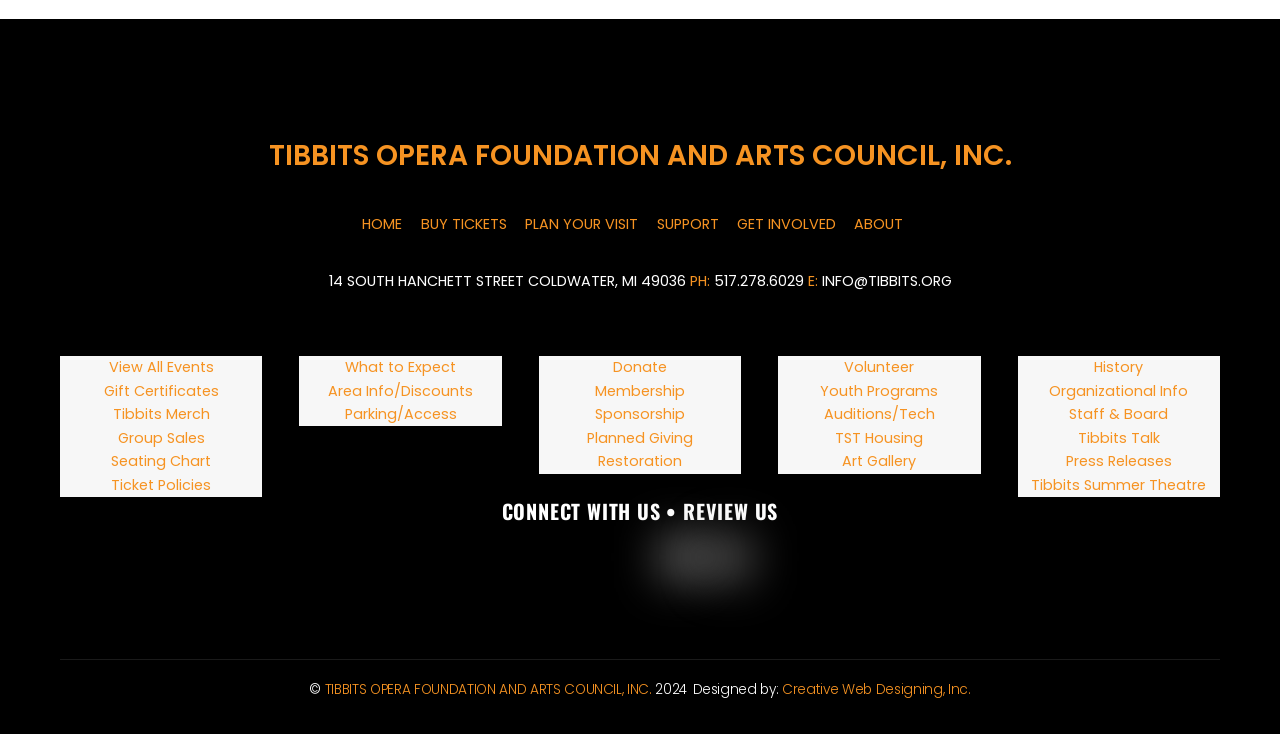Please determine the bounding box coordinates of the element to click in order to execute the following instruction: "Check out Tibbits on Facebook". The coordinates should be four float numbers between 0 and 1, specified as [left, top, right, bottom].

[0.41, 0.744, 0.435, 0.772]